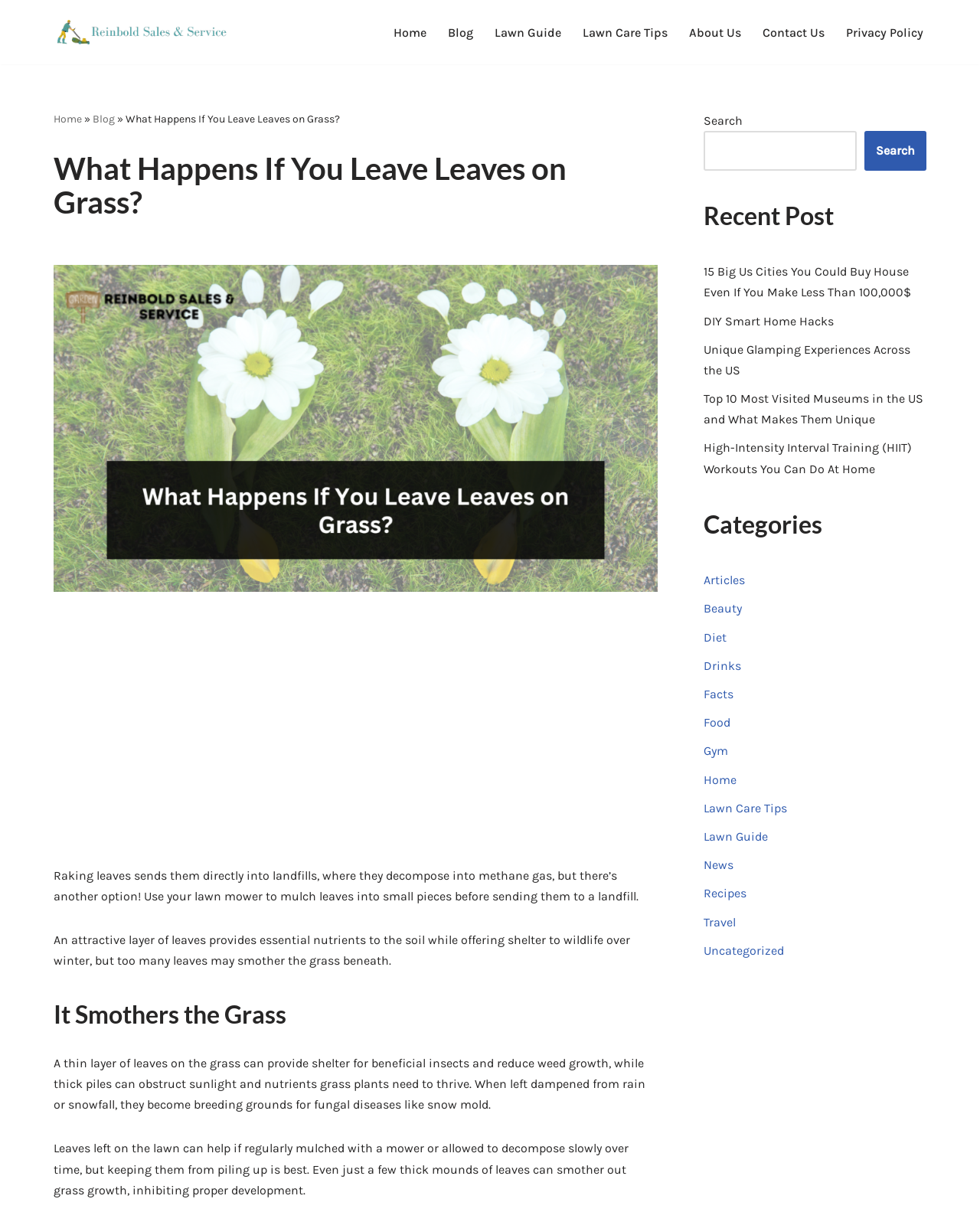From the webpage screenshot, predict the bounding box coordinates (top-left x, top-left y, bottom-right x, bottom-right y) for the UI element described here: Lawn Care Tips

[0.595, 0.018, 0.681, 0.035]